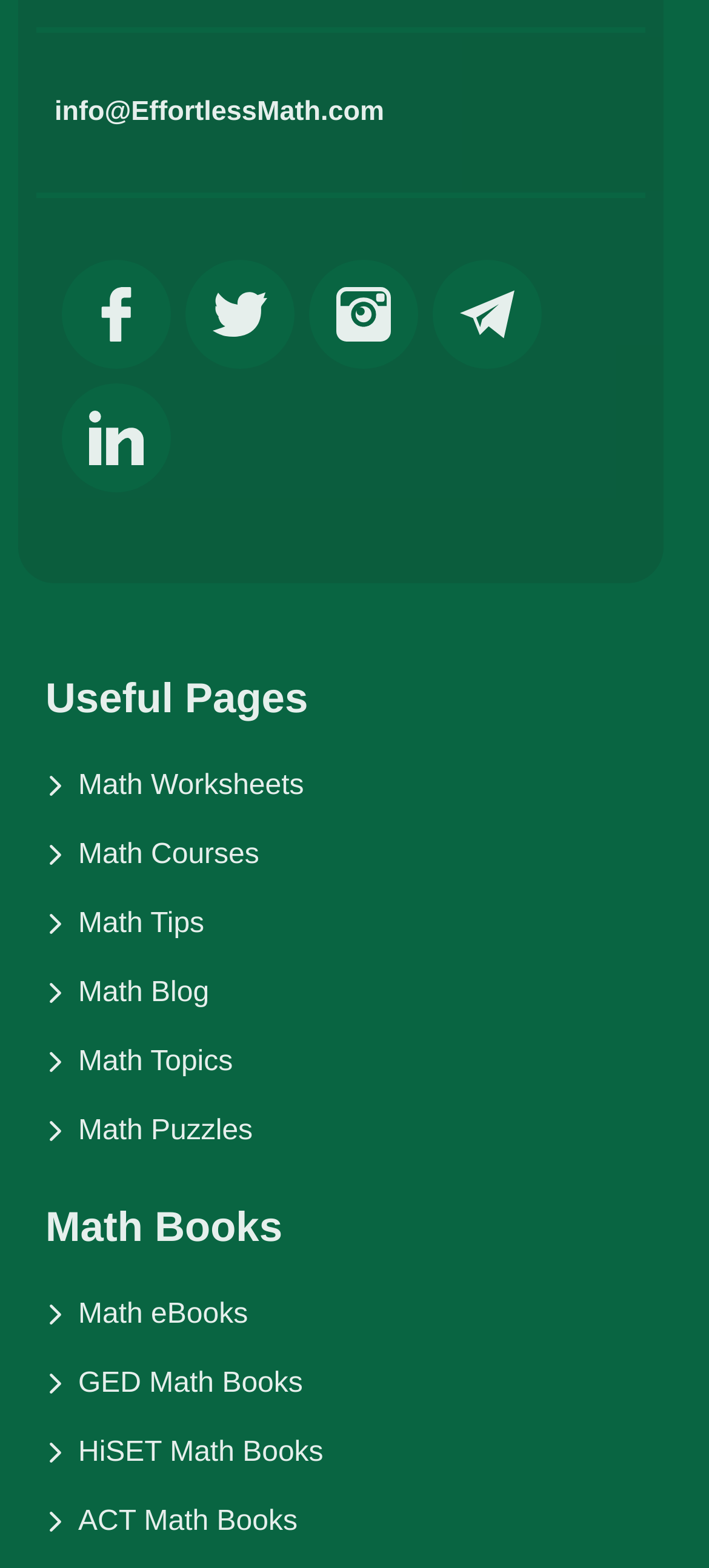Select the bounding box coordinates of the element I need to click to carry out the following instruction: "Check out Math eBooks".

[0.064, 0.828, 0.936, 0.849]